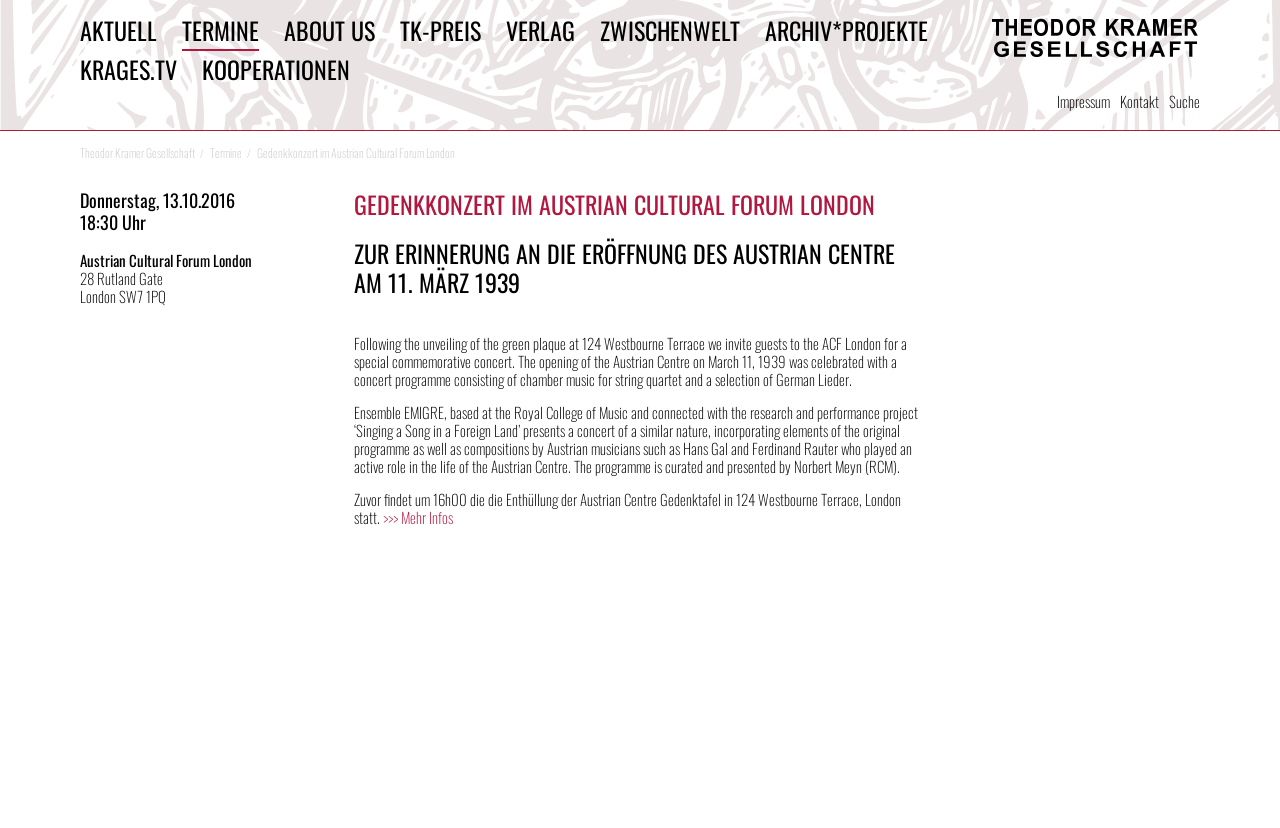Locate the bounding box coordinates of the clickable area to execute the instruction: "Search on the website". Provide the coordinates as four float numbers between 0 and 1, represented as [left, top, right, bottom].

[0.913, 0.109, 0.938, 0.136]